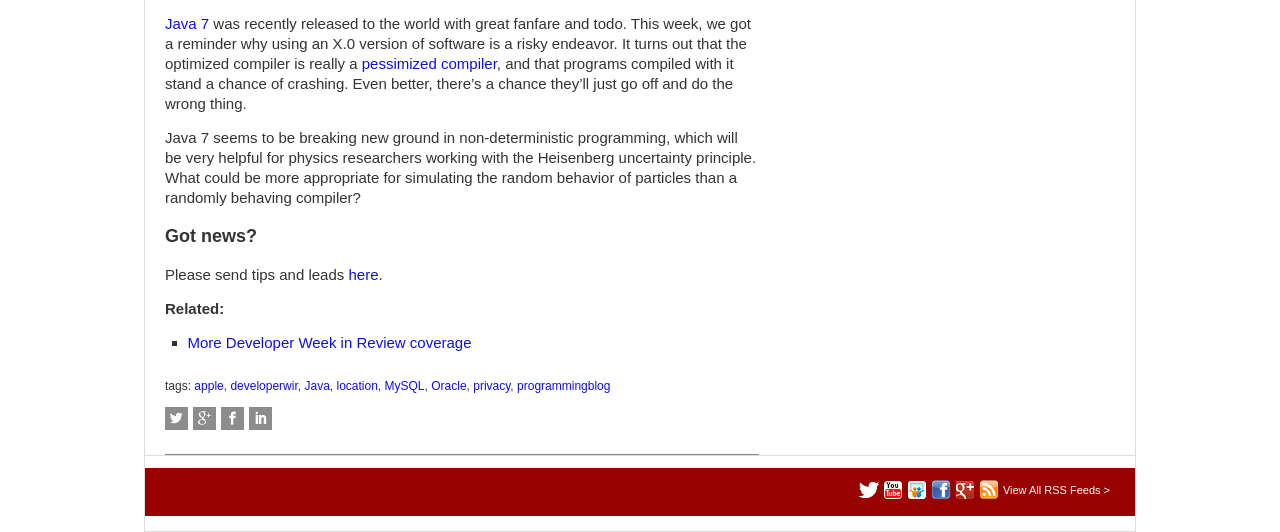What are the social media platforms listed at the bottom?
Refer to the screenshot and answer in one word or phrase.

Twitter, YouTube, Slideshare, Facebook, Google+, RSS